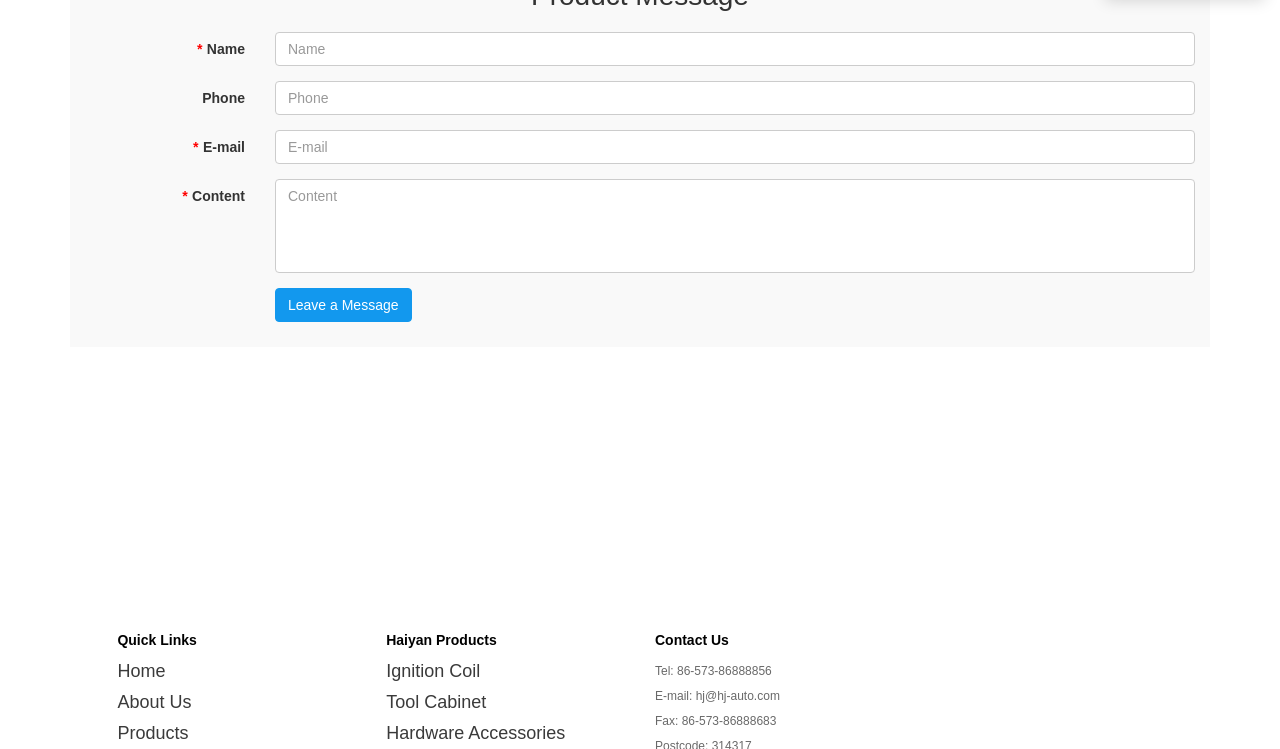Answer the question with a single word or phrase: 
What are the quick links?

Home, About Us, Products